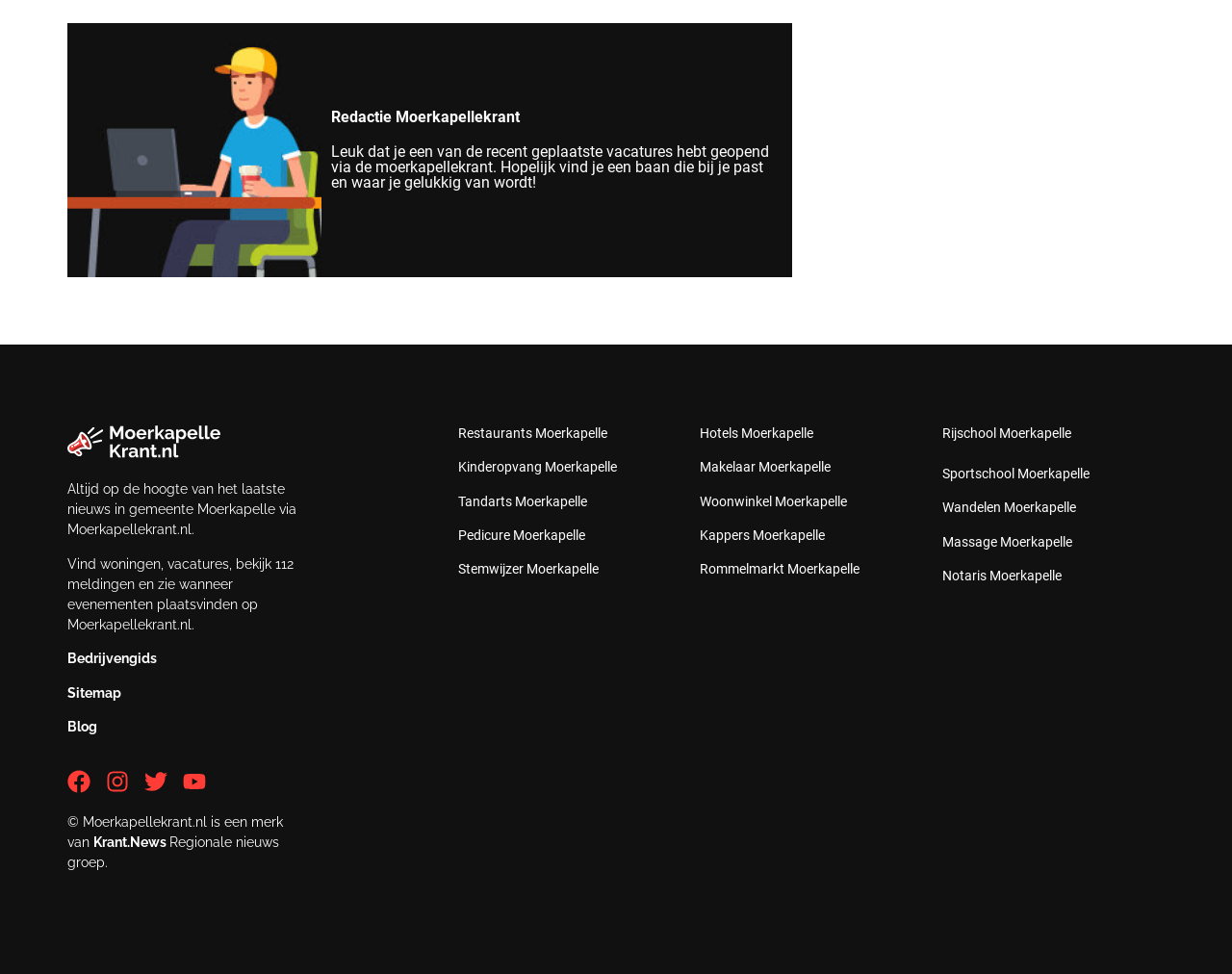Answer with a single word or phrase: 
How many categories of local services are listed?

3